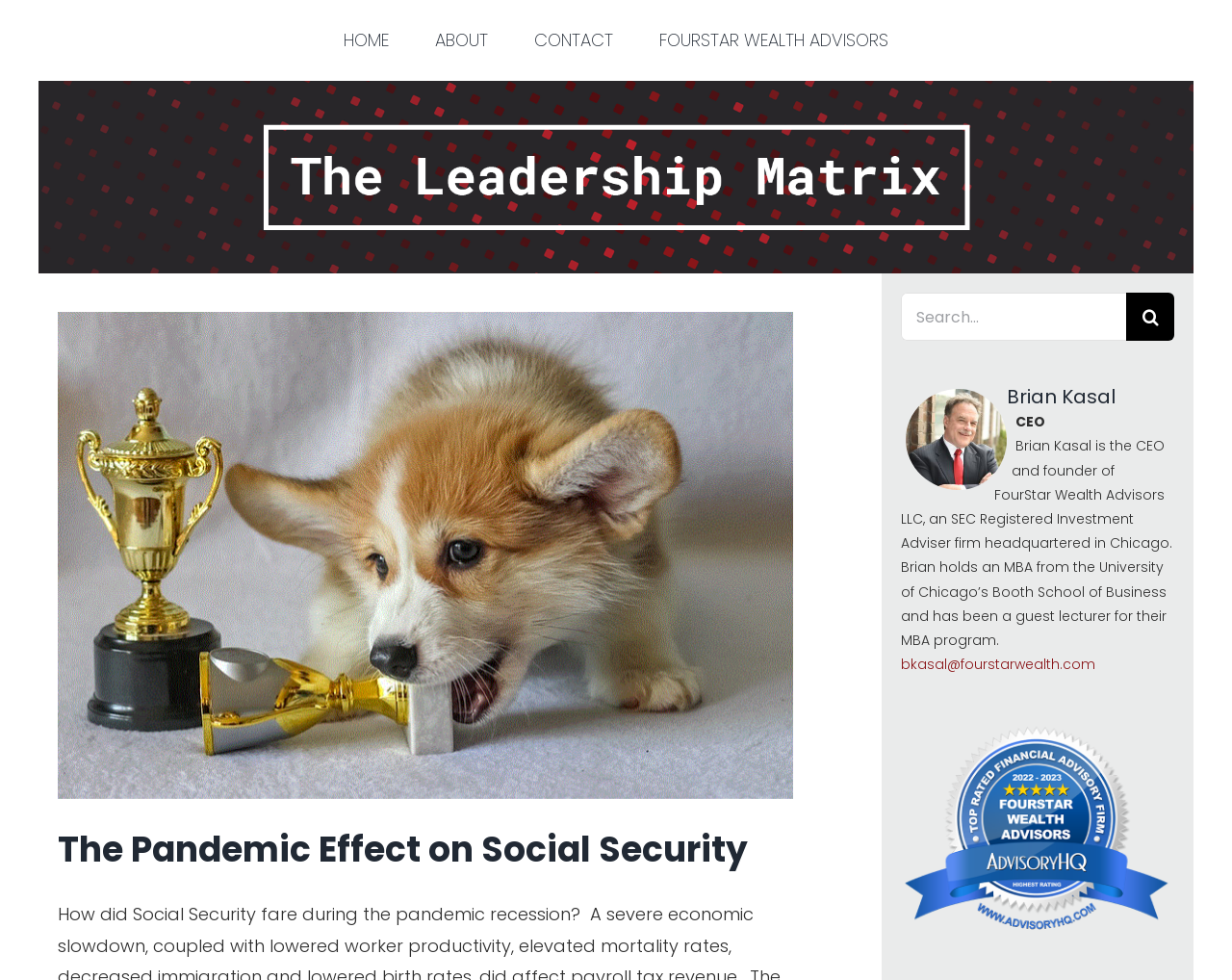Illustrate the webpage thoroughly, mentioning all important details.

The webpage is about the pandemic's impact on social security and business travel, with a focus on the Federal Reserve Bank of Atlanta's review. At the top, there is a main menu navigation bar with four links: "HOME", "ABOUT", "CONTACT", and "FOURSTAR WEALTH ADVISORS". Below the navigation bar, there is a prominent image of a Pembroke Welsh Corgi pup with trophies, which can be enlarged by clicking on it. 

To the right of the image, there is a heading that reads "The Pandemic Effect on Social Security". Below this heading, there is a search bar with a magnifying glass icon and a placeholder text "Search for:". 

Further down, there is a section dedicated to Brian Kasal, the CEO and founder of FourStar Wealth Advisors LLC. His name is displayed as a heading, followed by his title "CEO" and a brief bio that describes his background and experience. There is also a link to his email address and a link to an award received by FourStar Wealth Advisory HQ. Below the bio, there is an image of the award.